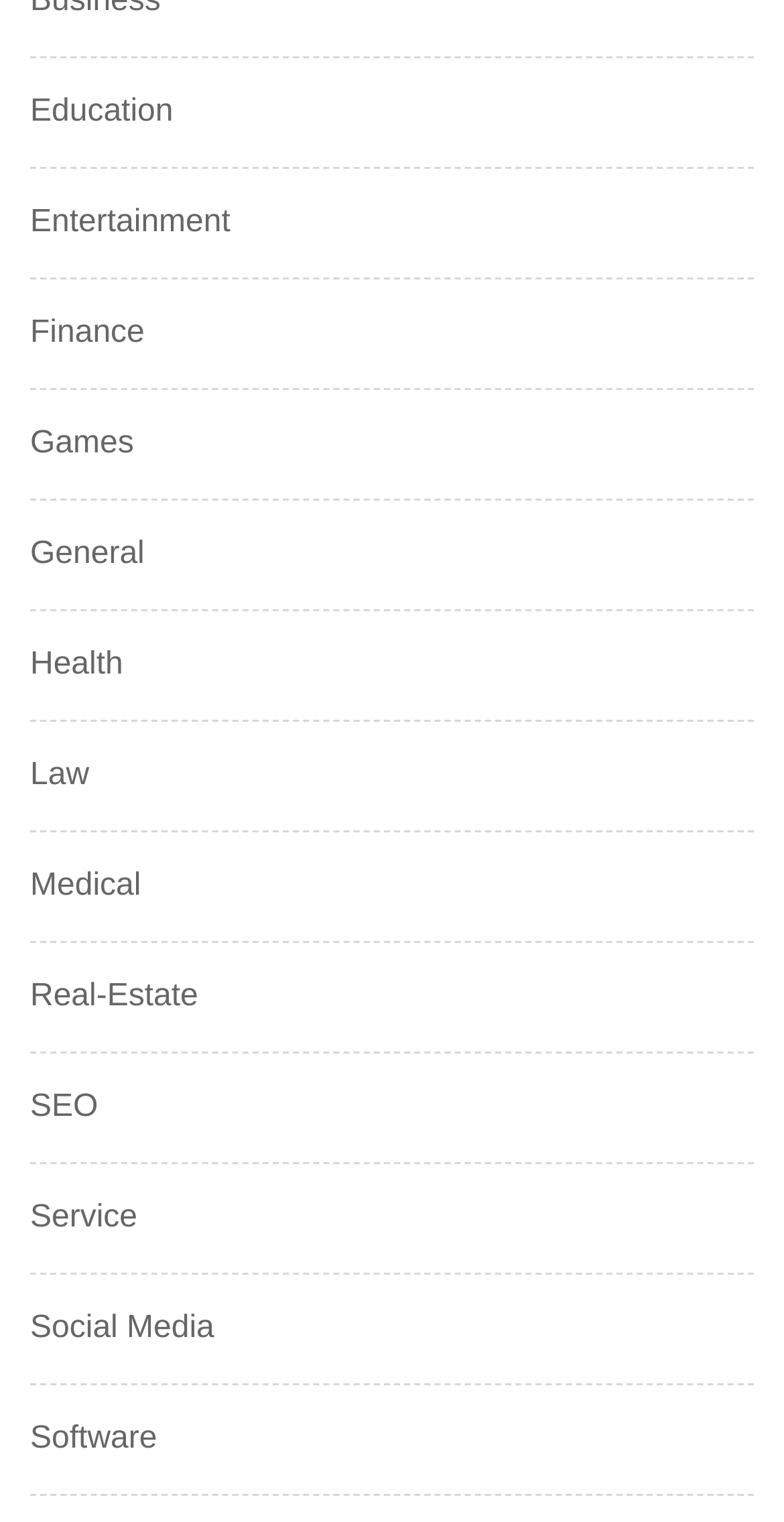Identify the bounding box coordinates of the clickable region necessary to fulfill the following instruction: "Go to General". The bounding box coordinates should be four float numbers between 0 and 1, i.e., [left, top, right, bottom].

[0.038, 0.349, 0.184, 0.381]